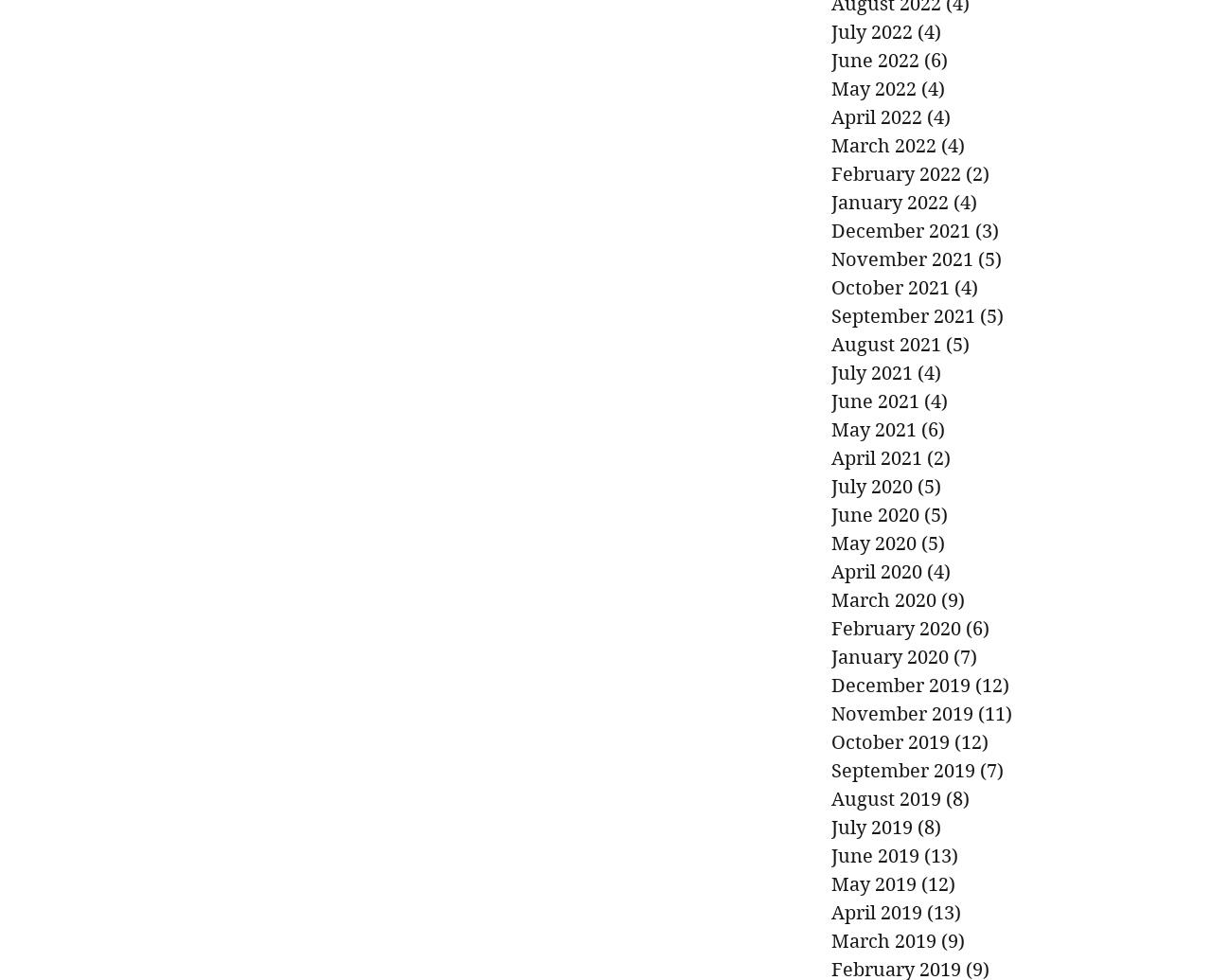What is the earliest month listed on the webpage?
Please provide a comprehensive answer based on the contents of the image.

I looked at the links on the webpage and found that the earliest month listed is December 2019, which is at the bottom of the list.